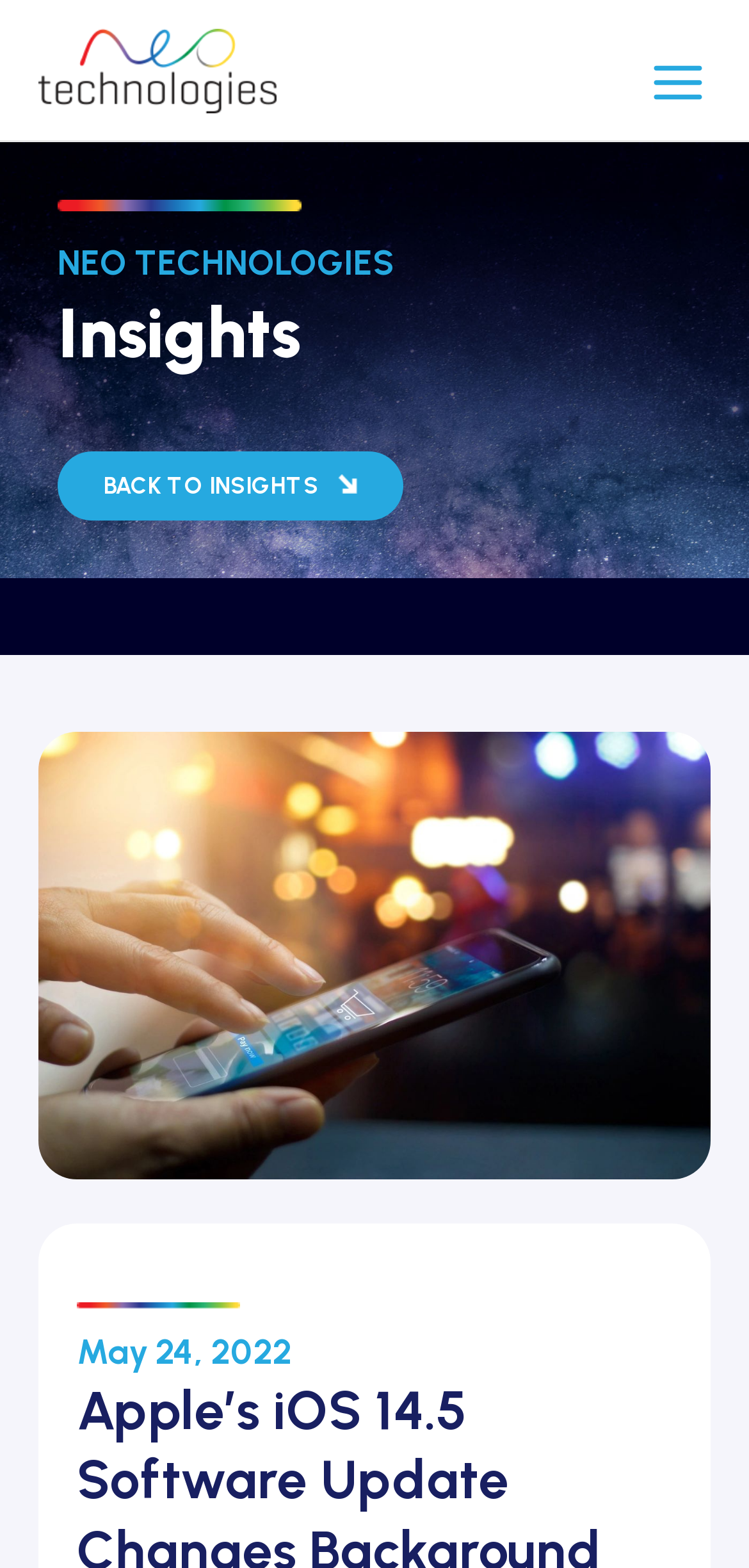Please use the details from the image to answer the following question comprehensively:
What is the text on the button at the top-right corner?

I found the button at the top-right corner of the webpage and saw that its text is 'MAIN MENU'.